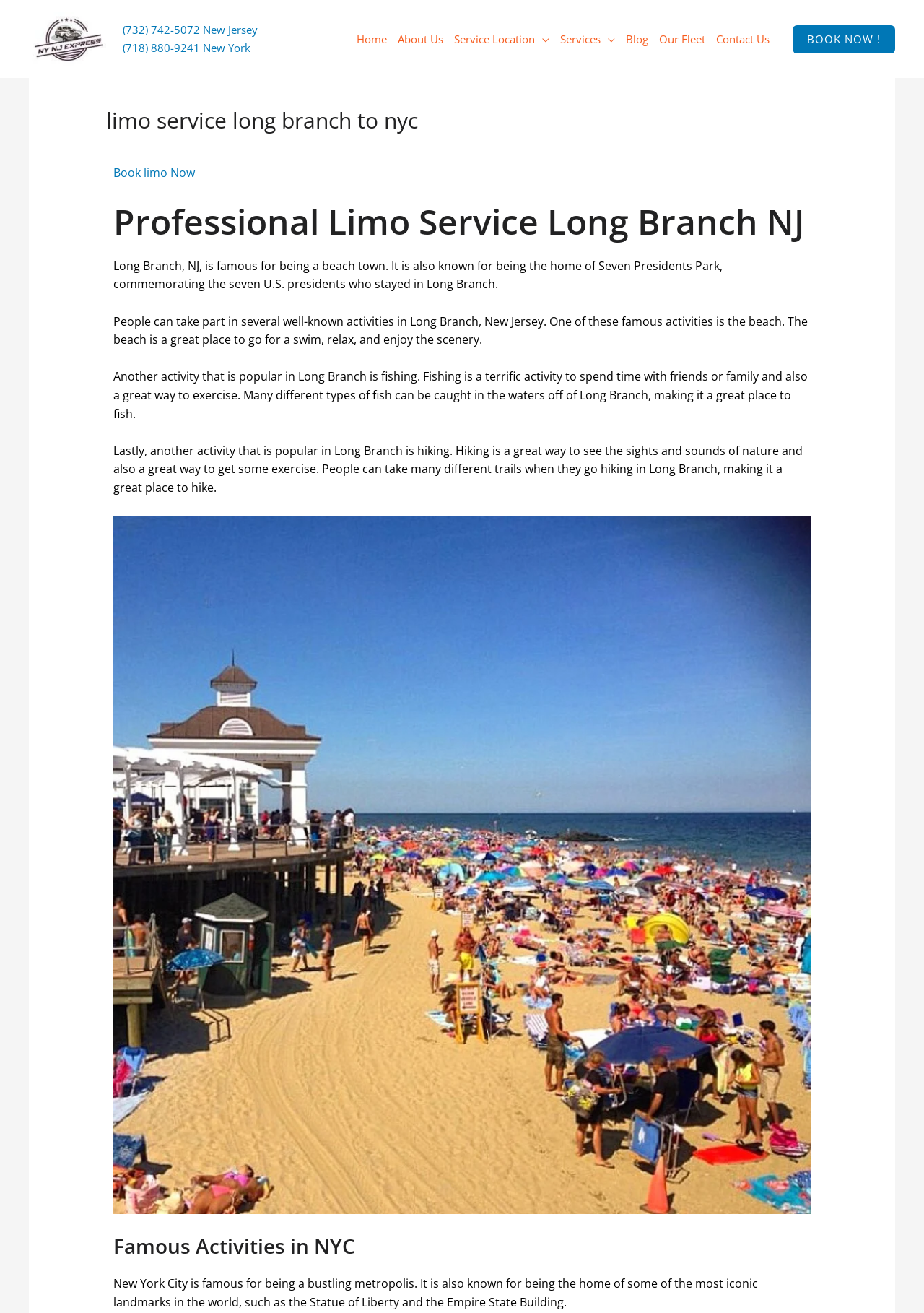What is the phone number for New Jersey?
Can you give a detailed and elaborate answer to the question?

I found the phone number for New Jersey by looking at the link with the text '(732) 742-5072 New Jersey' which is located at the top of the webpage.